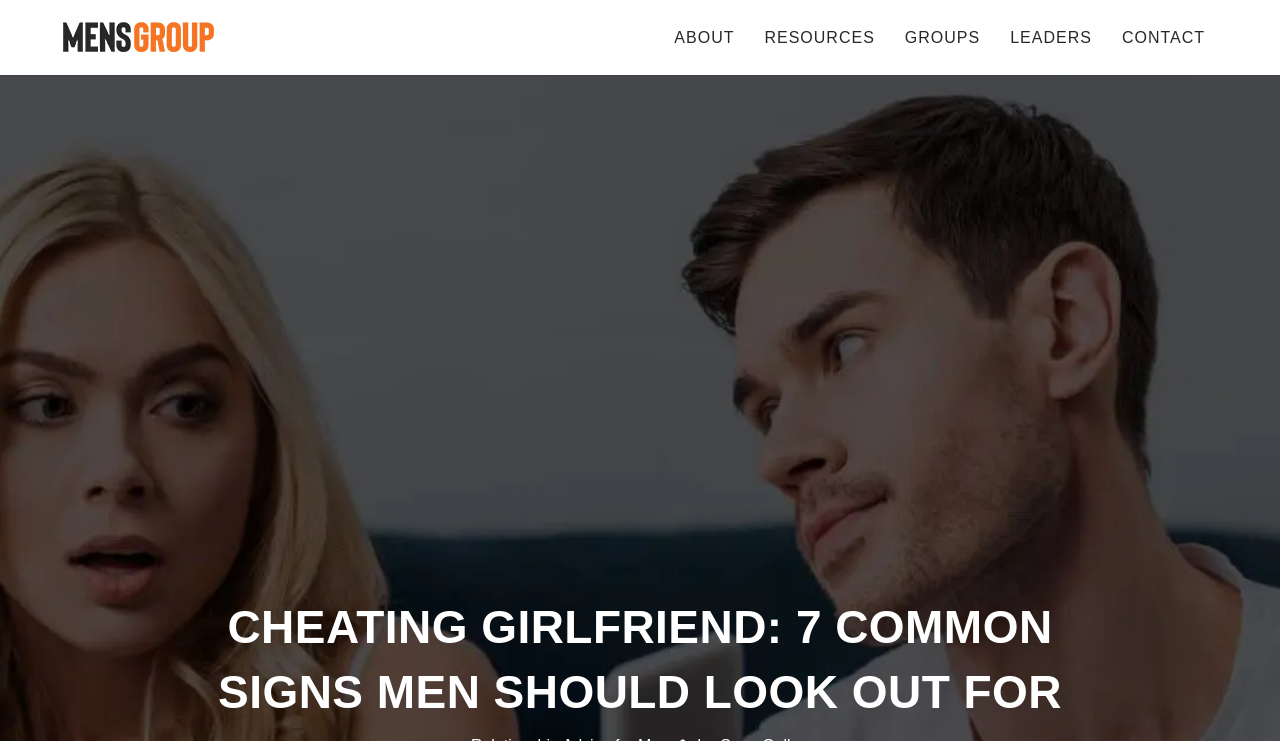From the element description: "About", extract the bounding box coordinates of the UI element. The coordinates should be expressed as four float numbers between 0 and 1, in the order [left, top, right, bottom].

[0.515, 0.0, 0.586, 0.101]